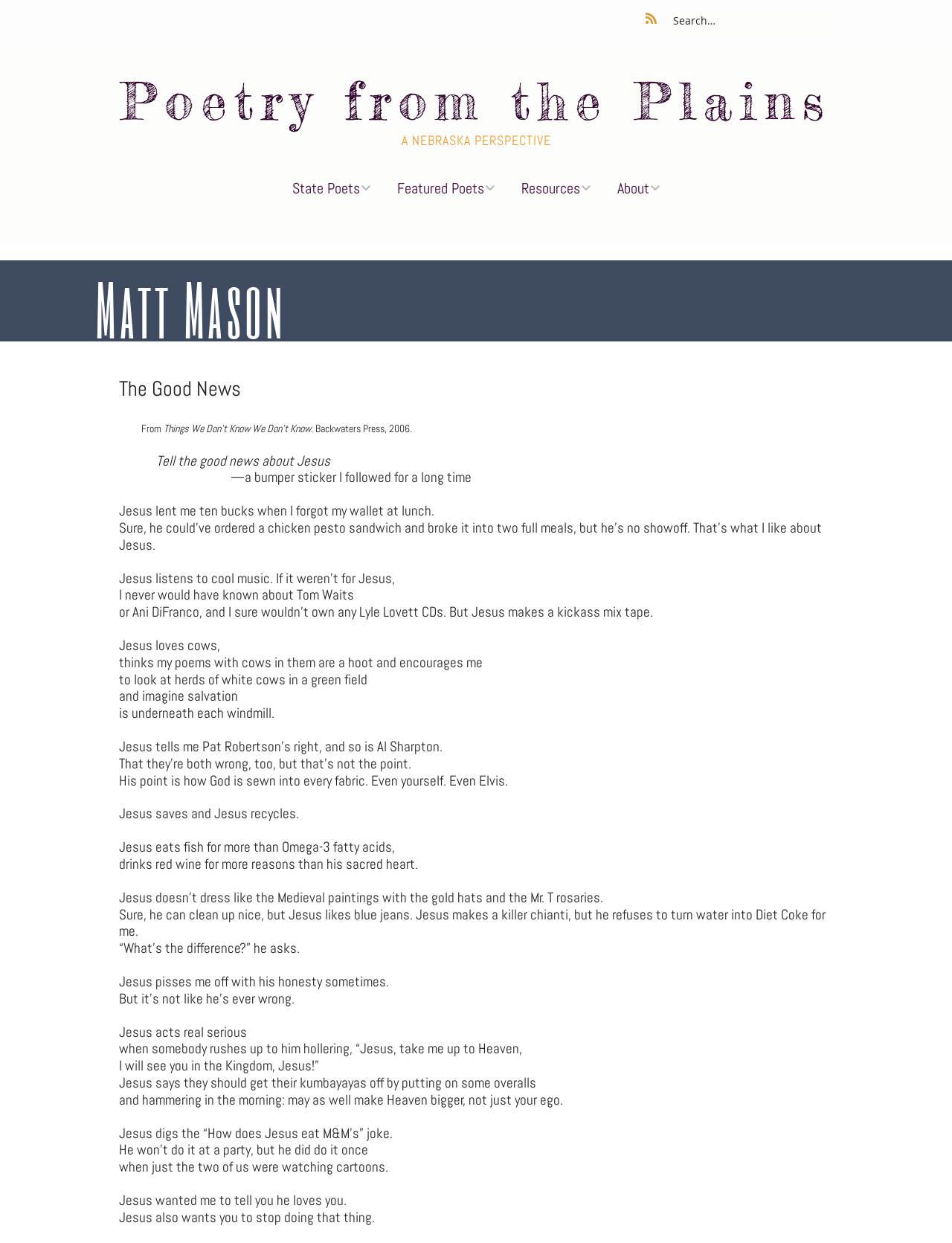Provide a short answer to the following question with just one word or phrase: What is the name of the music artist that Jesus introduced to the poet?

Tom Waits